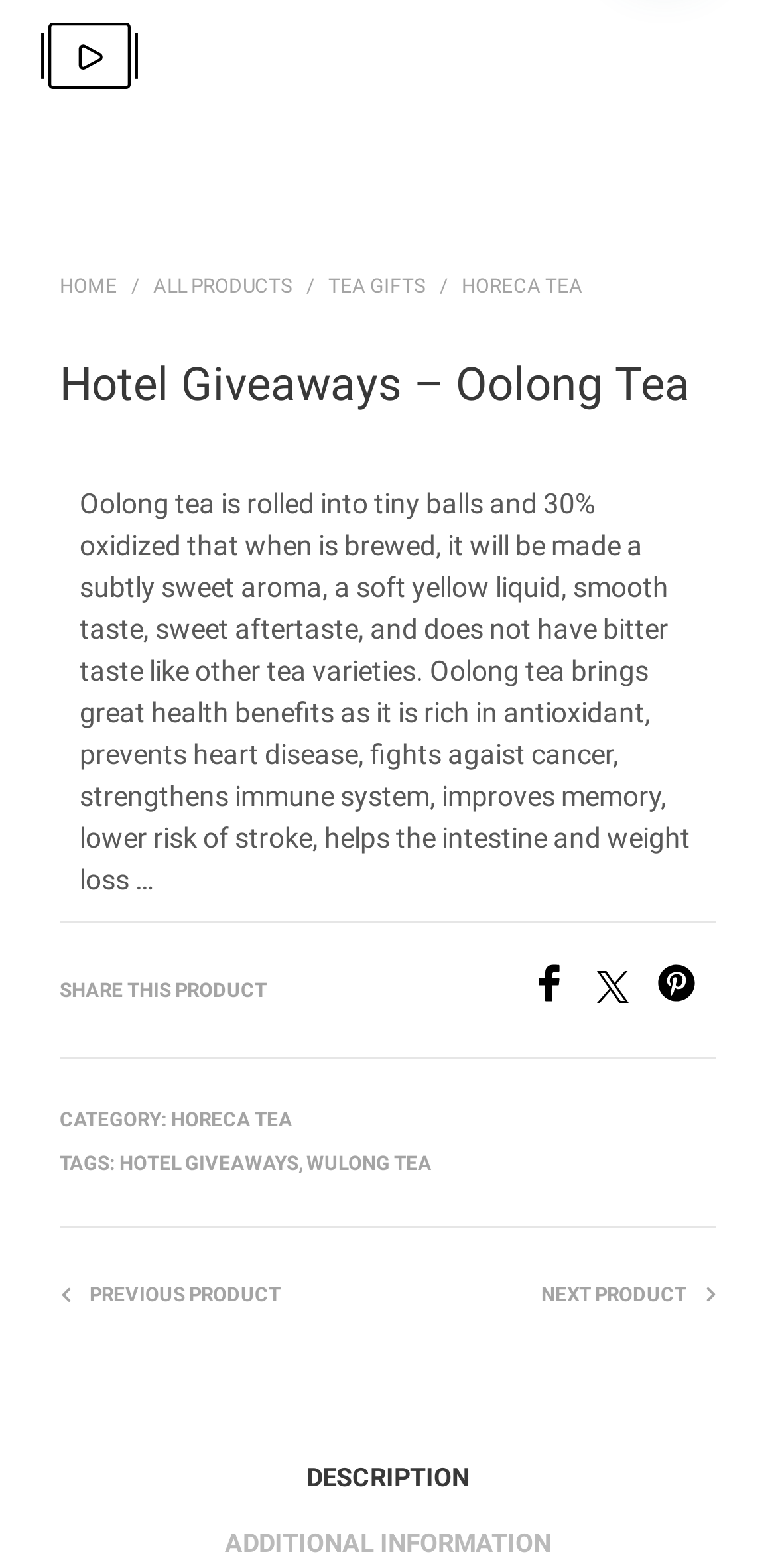What is the category of the product?
Based on the content of the image, thoroughly explain and answer the question.

The category of the product is mentioned in the static text element 'CATEGORY:' followed by a link 'HORECA TEA'. This indicates that the product belongs to the HORECA TEA category.